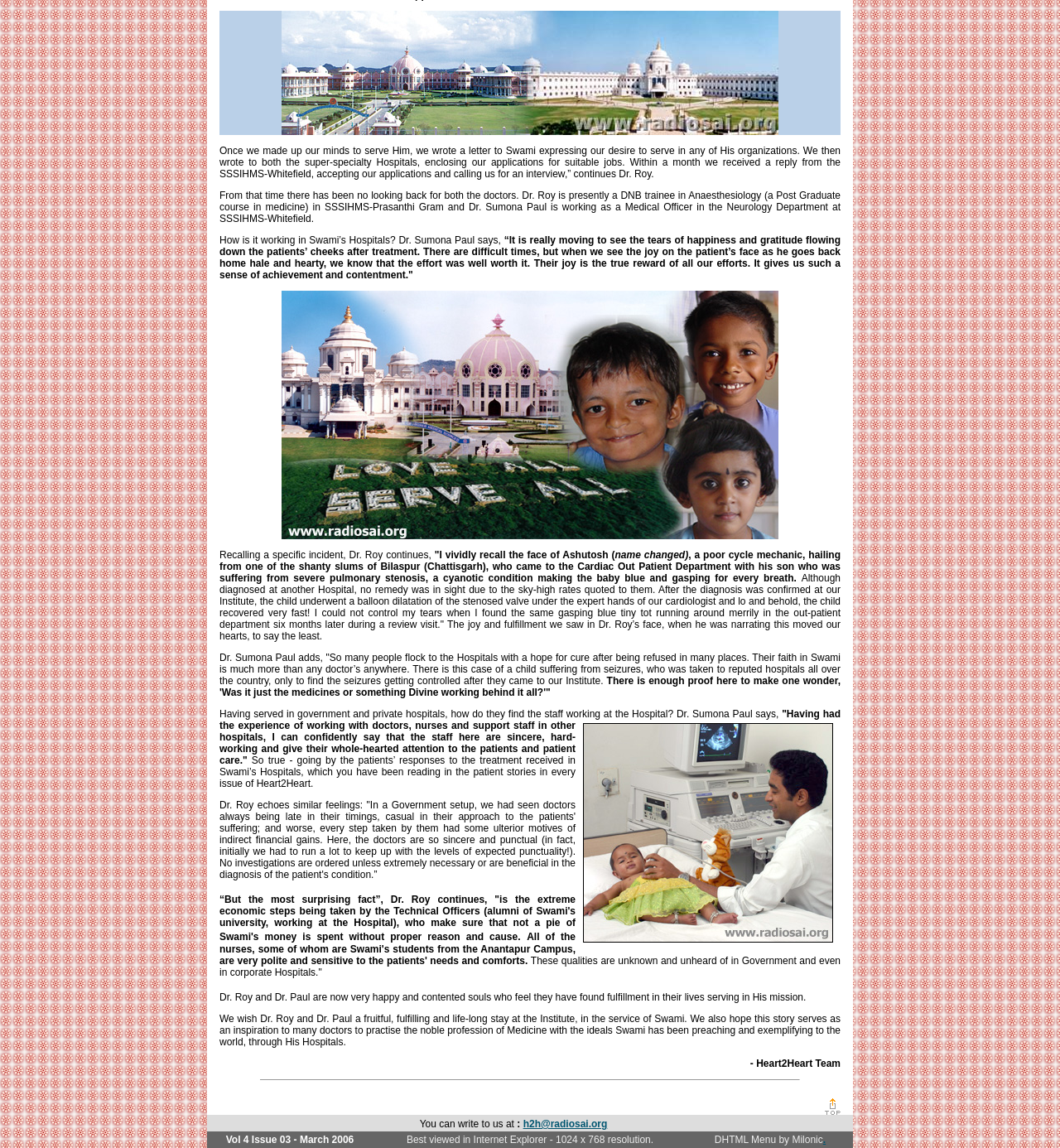Locate the bounding box for the described UI element: "h2h@radiosai.org". Ensure the coordinates are four float numbers between 0 and 1, formatted as [left, top, right, bottom].

[0.493, 0.974, 0.573, 0.984]